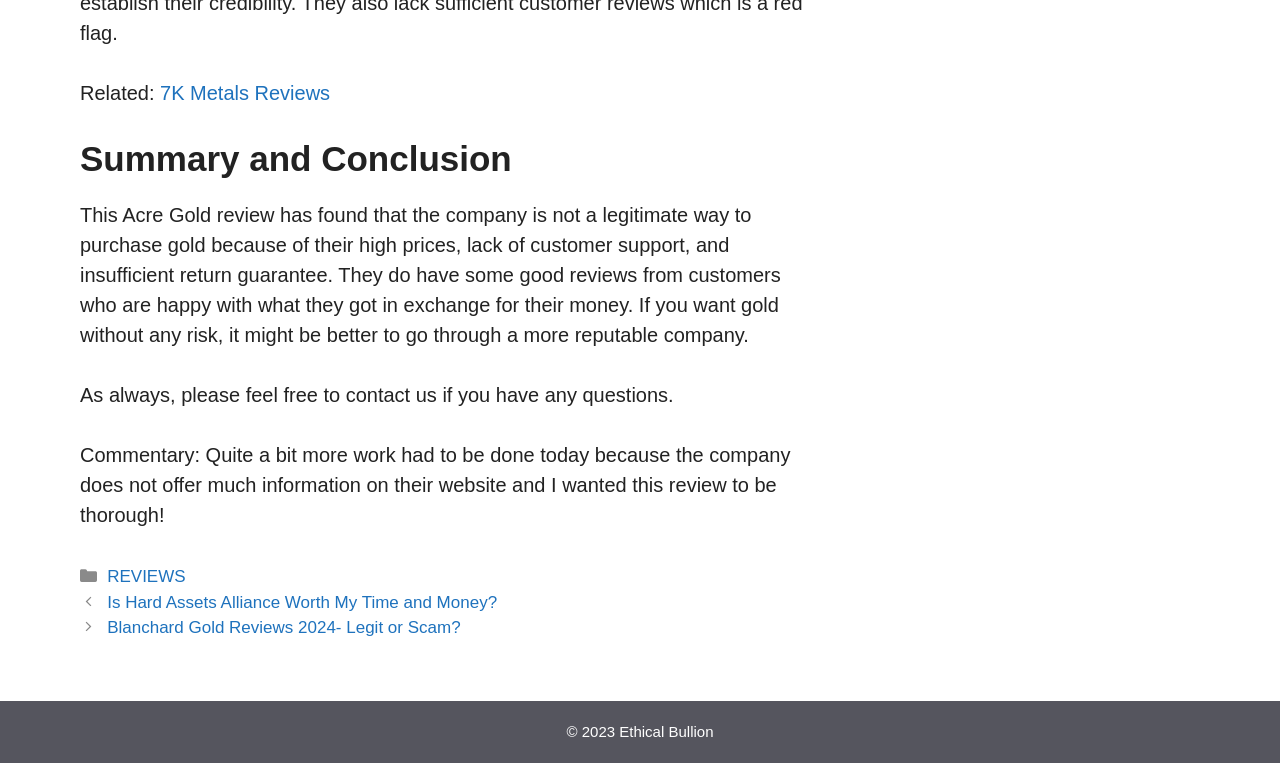Provide a short answer using a single word or phrase for the following question: 
What is the copyright year of the website?

2023